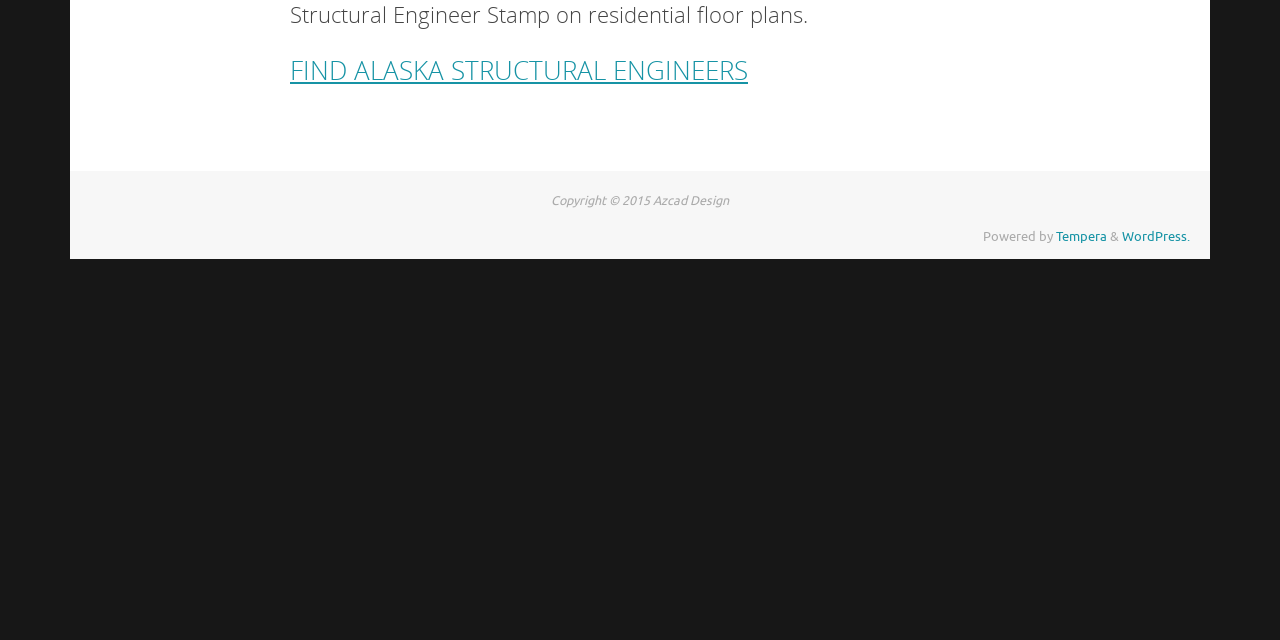Provide the bounding box coordinates of the HTML element this sentence describes: "FIND ALASKA STRUCTURAL ENGINEERS".

[0.227, 0.082, 0.584, 0.137]